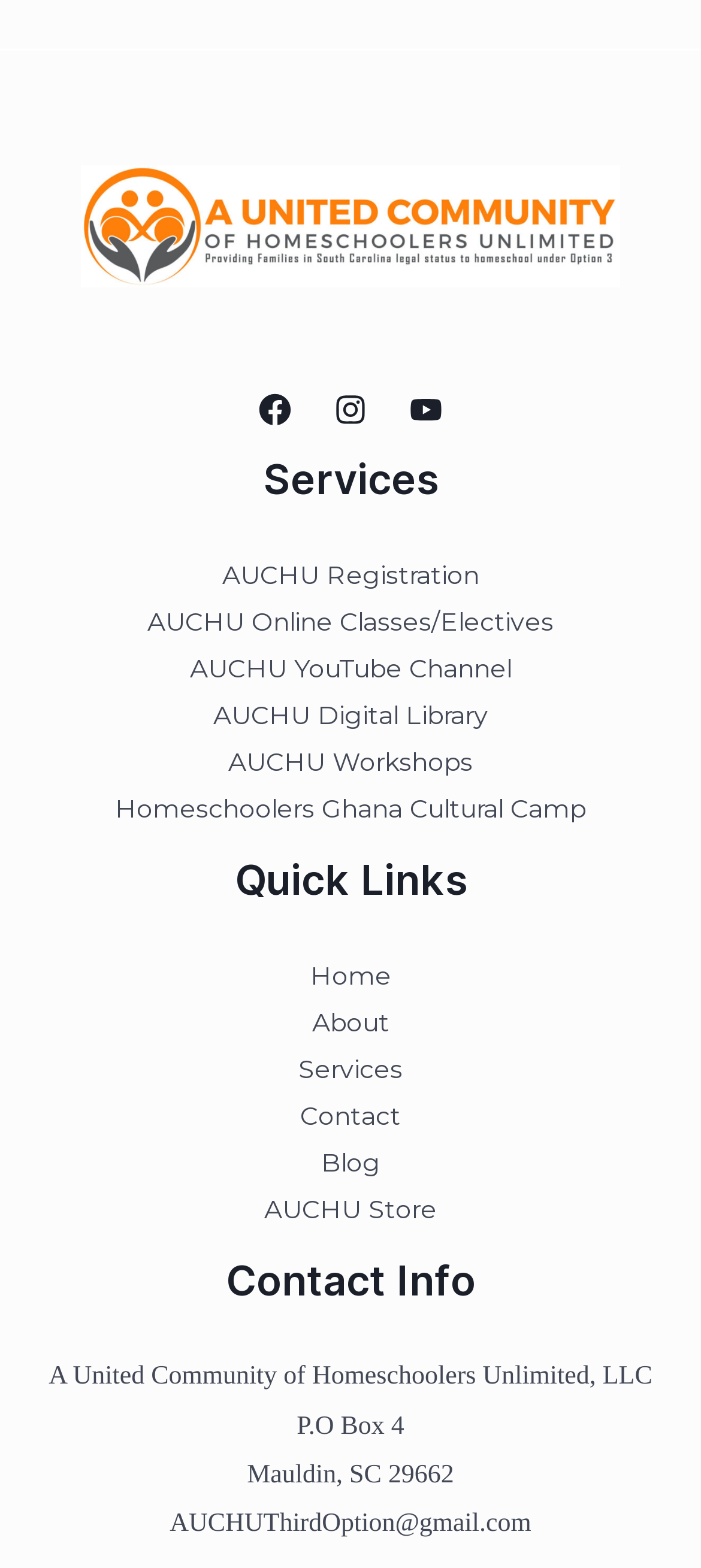Identify the bounding box for the UI element that is described as follows: "AUCHU Digital Library".

[0.304, 0.446, 0.696, 0.467]